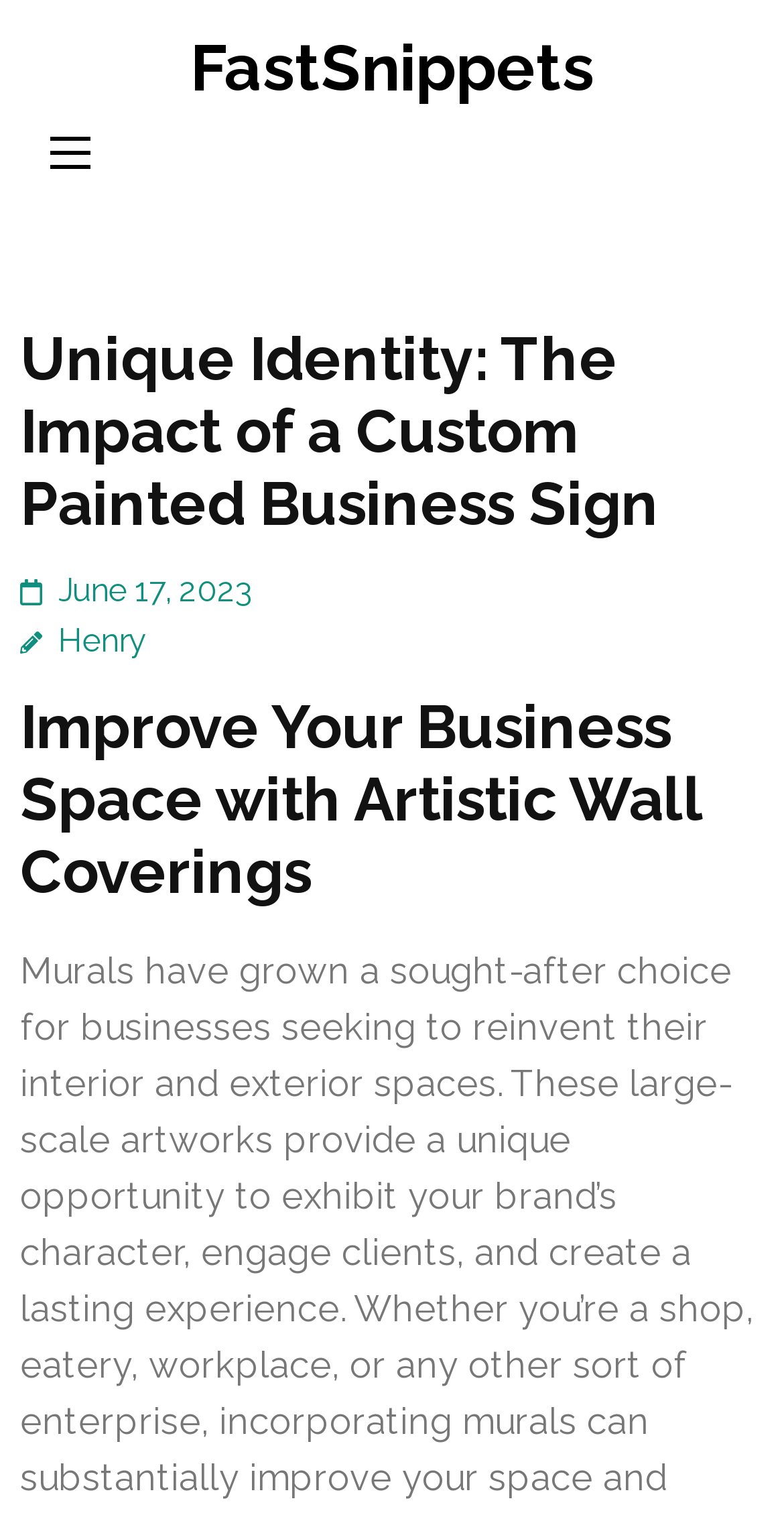What is the company name mentioned at the top?
Answer briefly with a single word or phrase based on the image.

FastSnippets